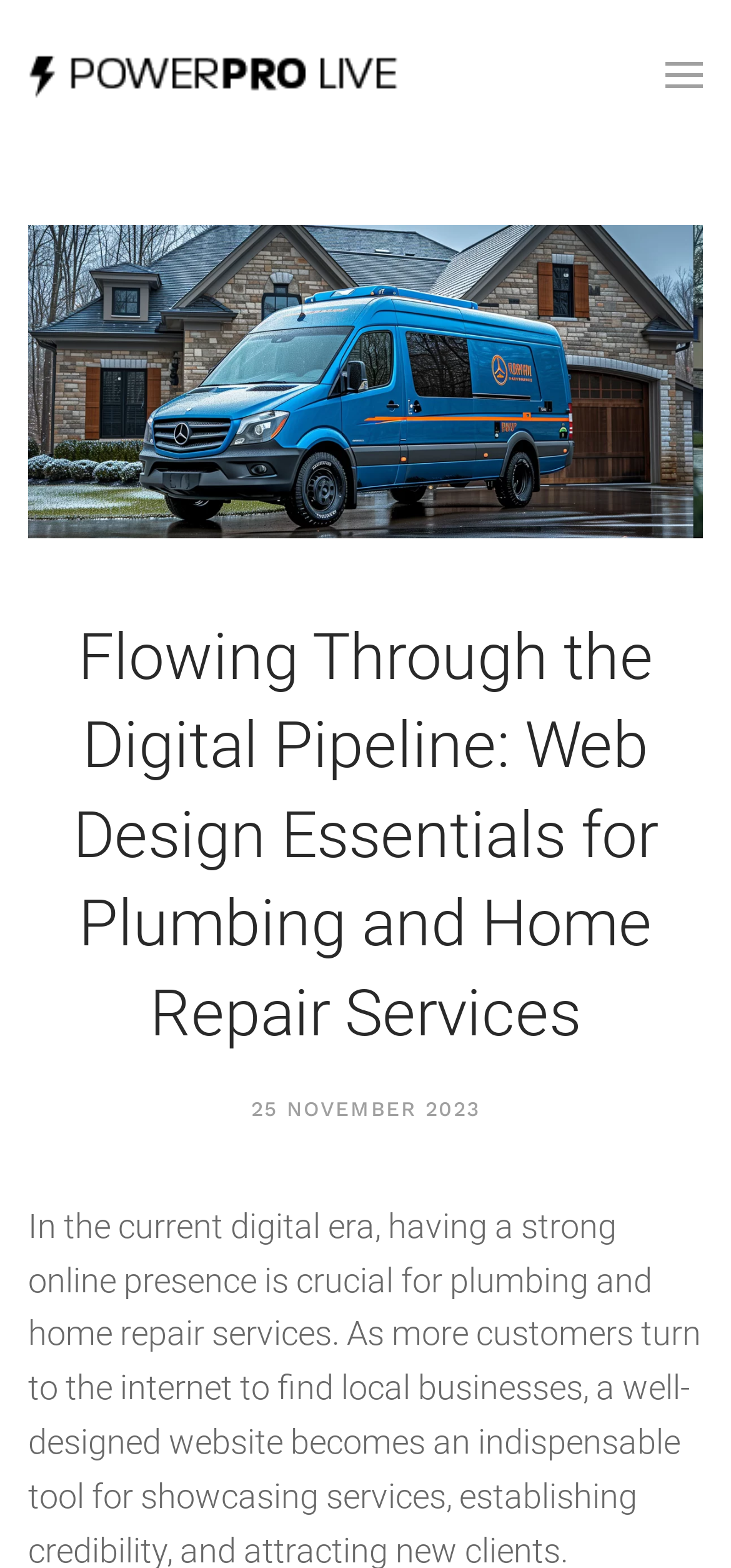Can you find and provide the main heading text of this webpage?

Flowing Through the Digital Pipeline: Web Design Essentials for Plumbing and Home Repair Services